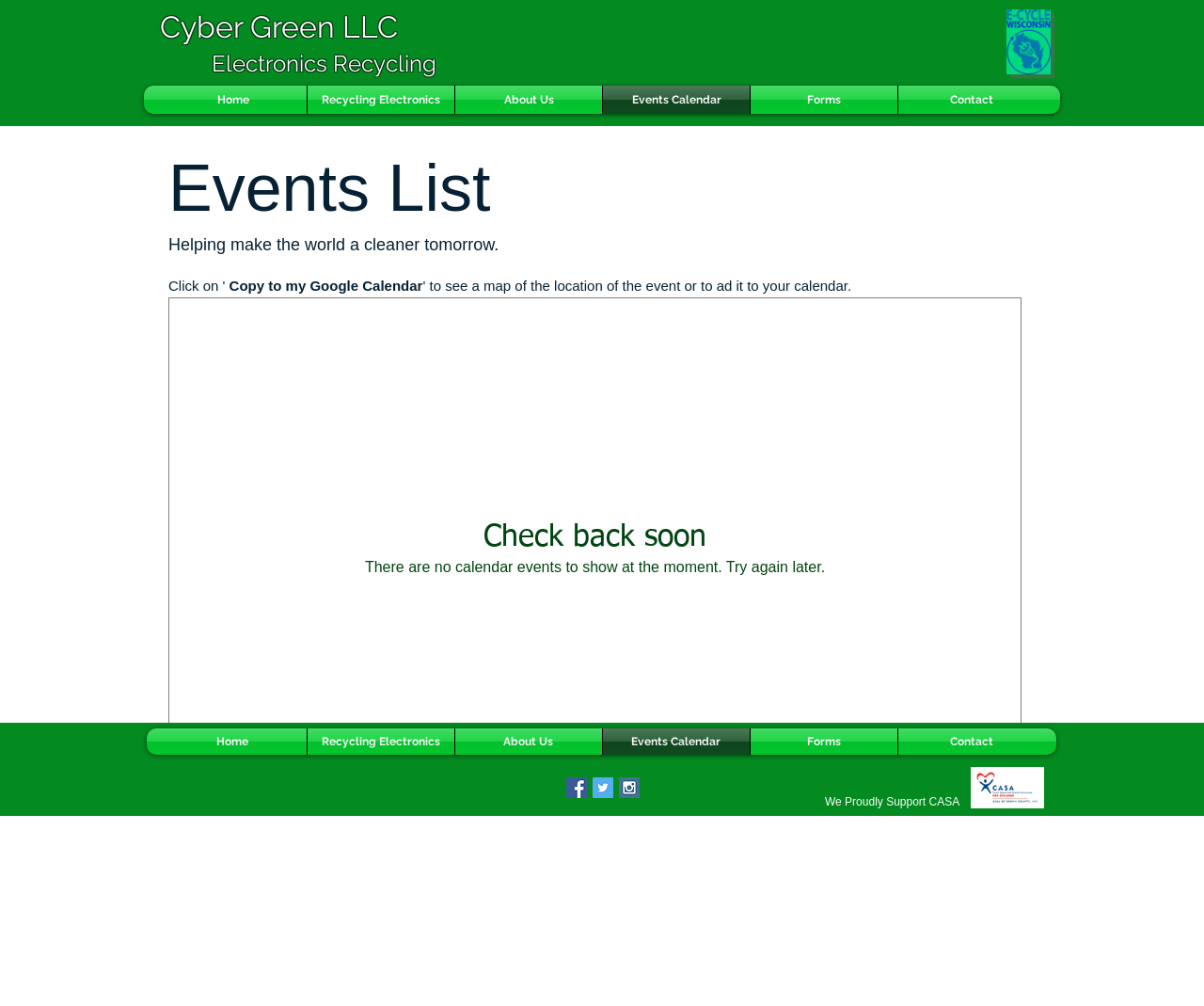Show the bounding box coordinates of the element that should be clicked to complete the task: "Open 'About Us'".

[0.378, 0.085, 0.5, 0.113]